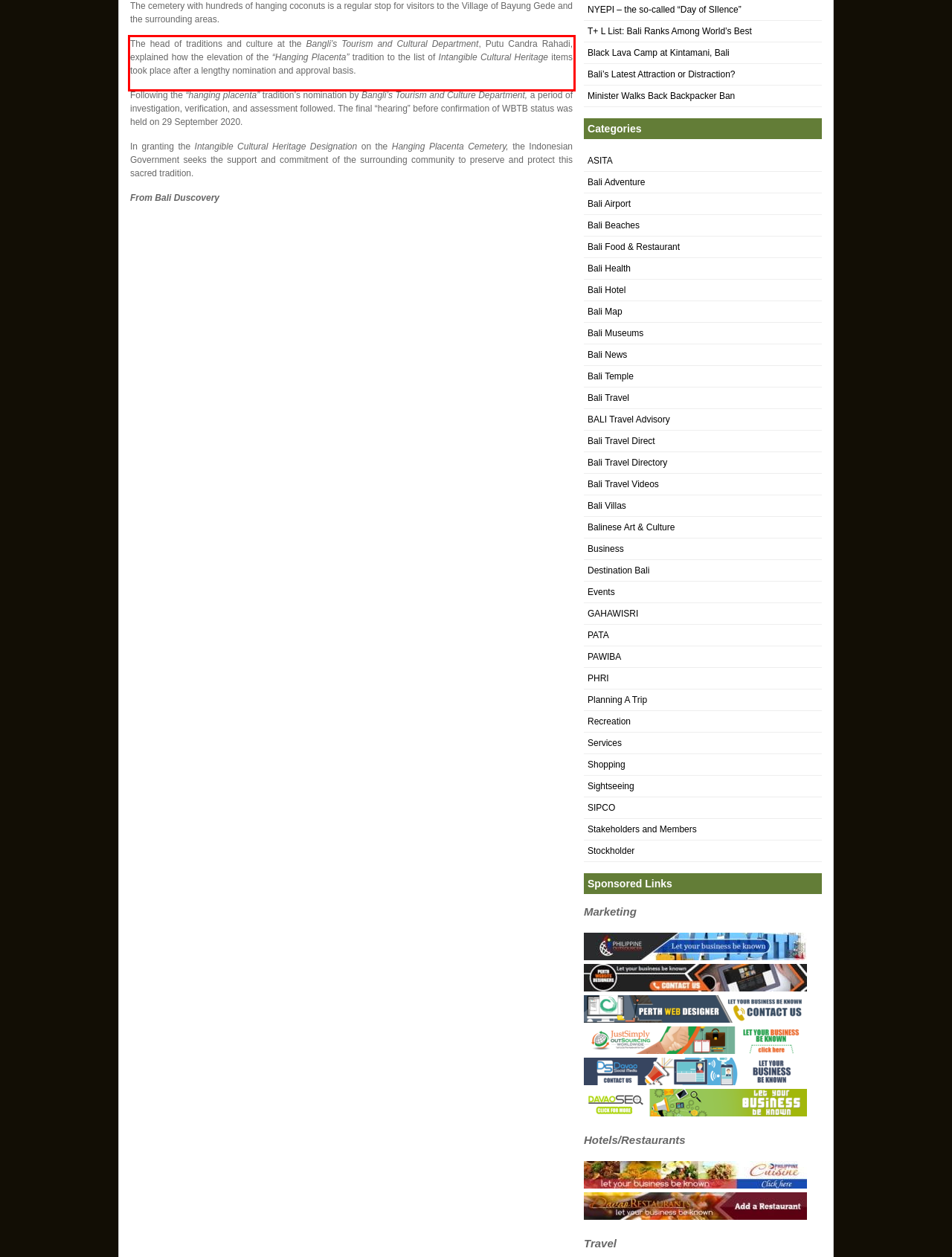Please analyze the screenshot of a webpage and extract the text content within the red bounding box using OCR.

The head of traditions and culture at the Bangli’s Tourism and Cultural Department, Putu Candra Rahadi, explained how the elevation of the “Hanging Placenta” tradition to the list of Intangible Cultural Heritage items took place after a lengthy nomination and approval basis.